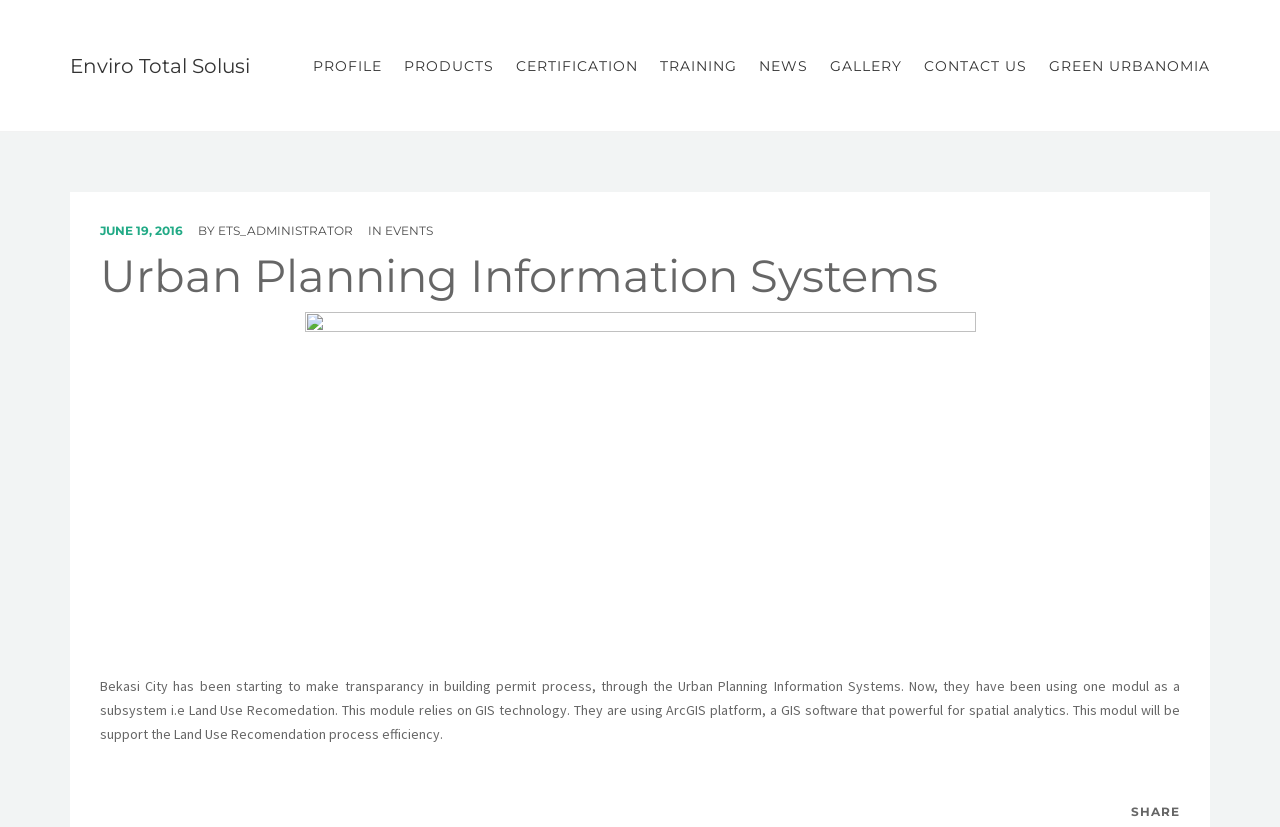Determine the bounding box coordinates for the element that should be clicked to follow this instruction: "go to Enviro Total Solusi". The coordinates should be given as four float numbers between 0 and 1, in the format [left, top, right, bottom].

[0.055, 0.0, 0.289, 0.16]